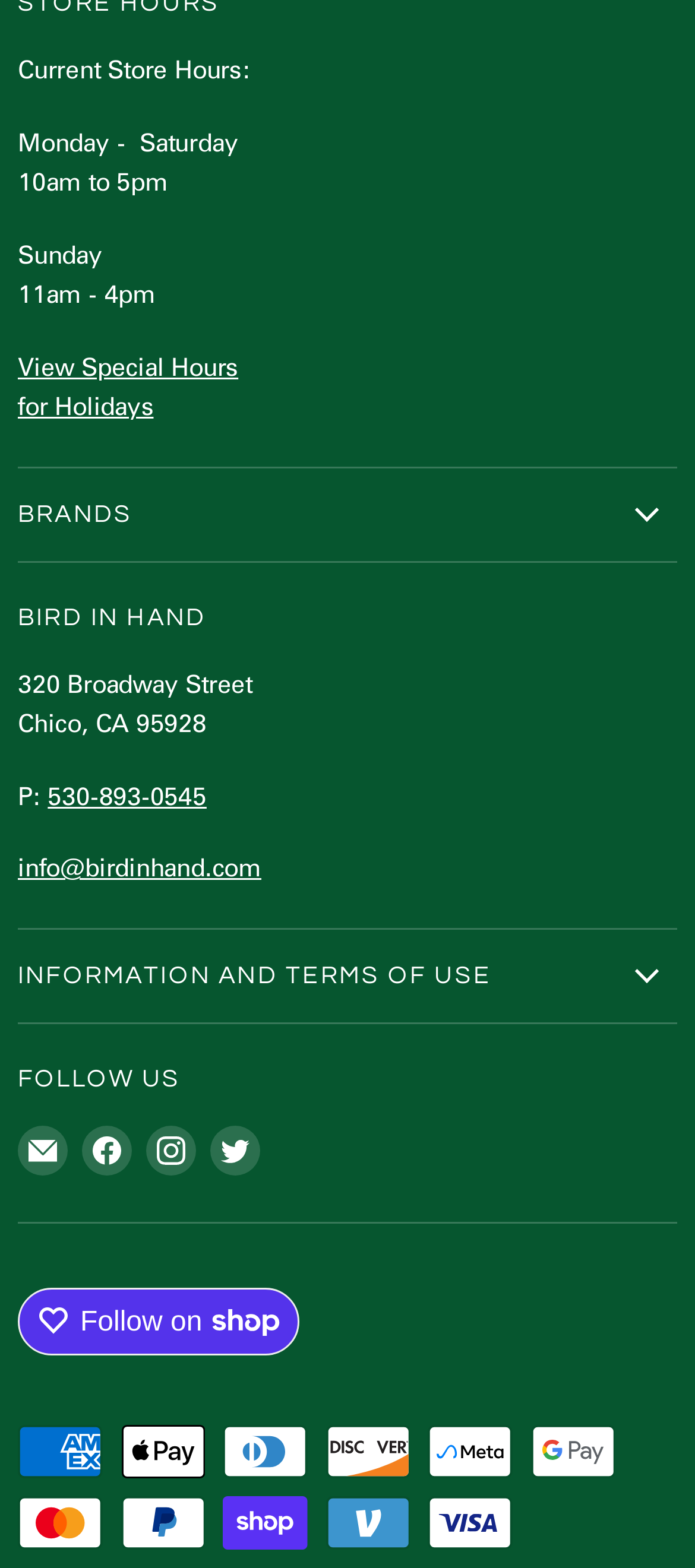Please locate the bounding box coordinates of the element that should be clicked to complete the given instruction: "Sign up for free".

None